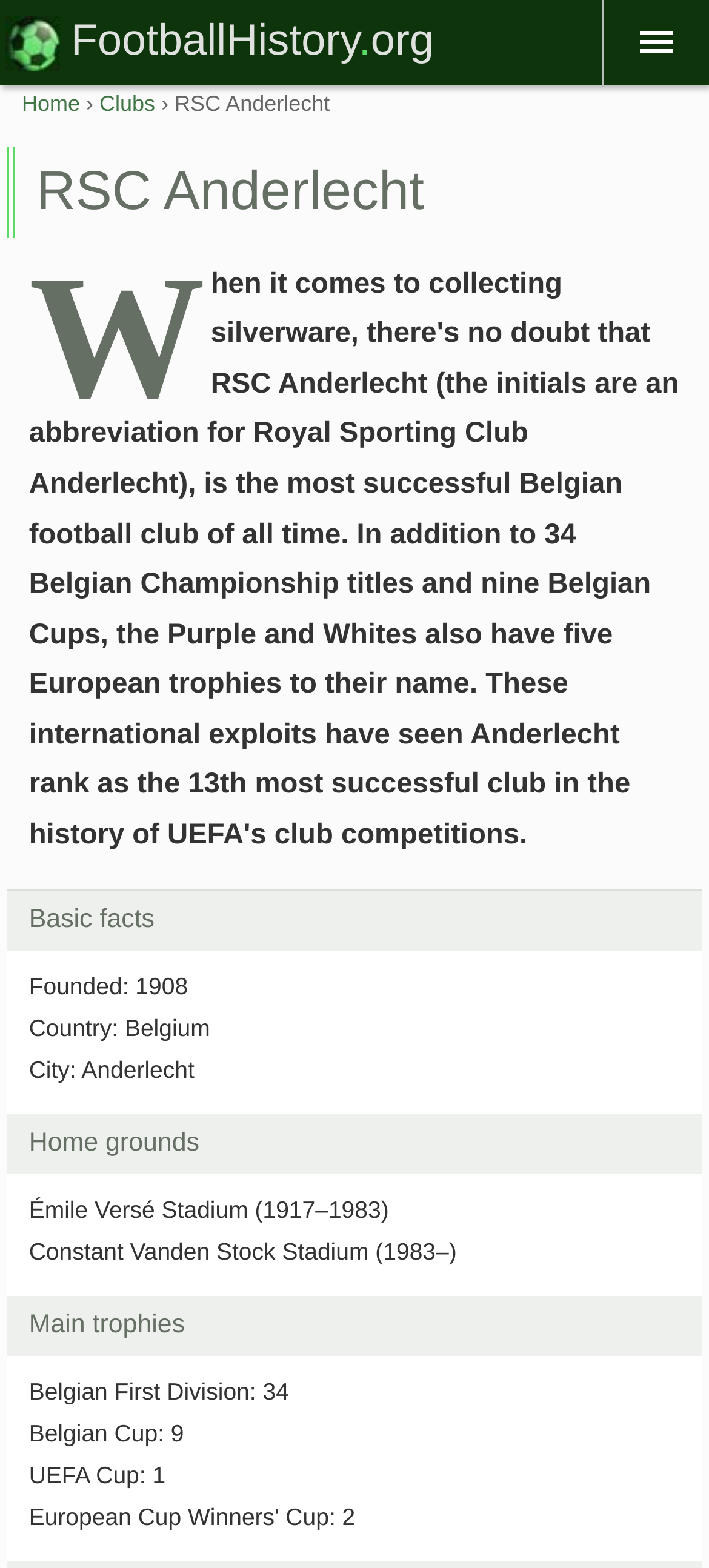Generate a comprehensive description of the webpage content.

The webpage is about the history of RSC Anderlecht football club. At the top, there is a navigation menu with links to "FootballHistory", "Tournaments", "Leagues", "Clubs", "National", "Players", and "Quiz". Below the navigation menu, there is a breadcrumb trail with links to "Home", "Clubs", and "RSC Anderlecht".

The main content of the webpage is divided into sections. The first section is headed "RSC Anderlecht" and has a brief description. Below this section, there is a section headed "Basic facts" which lists the founding year, country, and city of the club. 

To the right of the "Basic facts" section, there is a section headed "Home grounds" which lists the stadiums where the club has played. Further down, there is a section headed "Main trophies" which lists the club's achievements in various competitions, including the Belgian First Division, Belgian Cup, and UEFA Cup.

Throughout the webpage, there are no images, but there are several links and headings that provide a clear structure to the content. The text is organized in a logical and easy-to-follow manner, making it easy to navigate and find specific information about RSC Anderlecht football club.